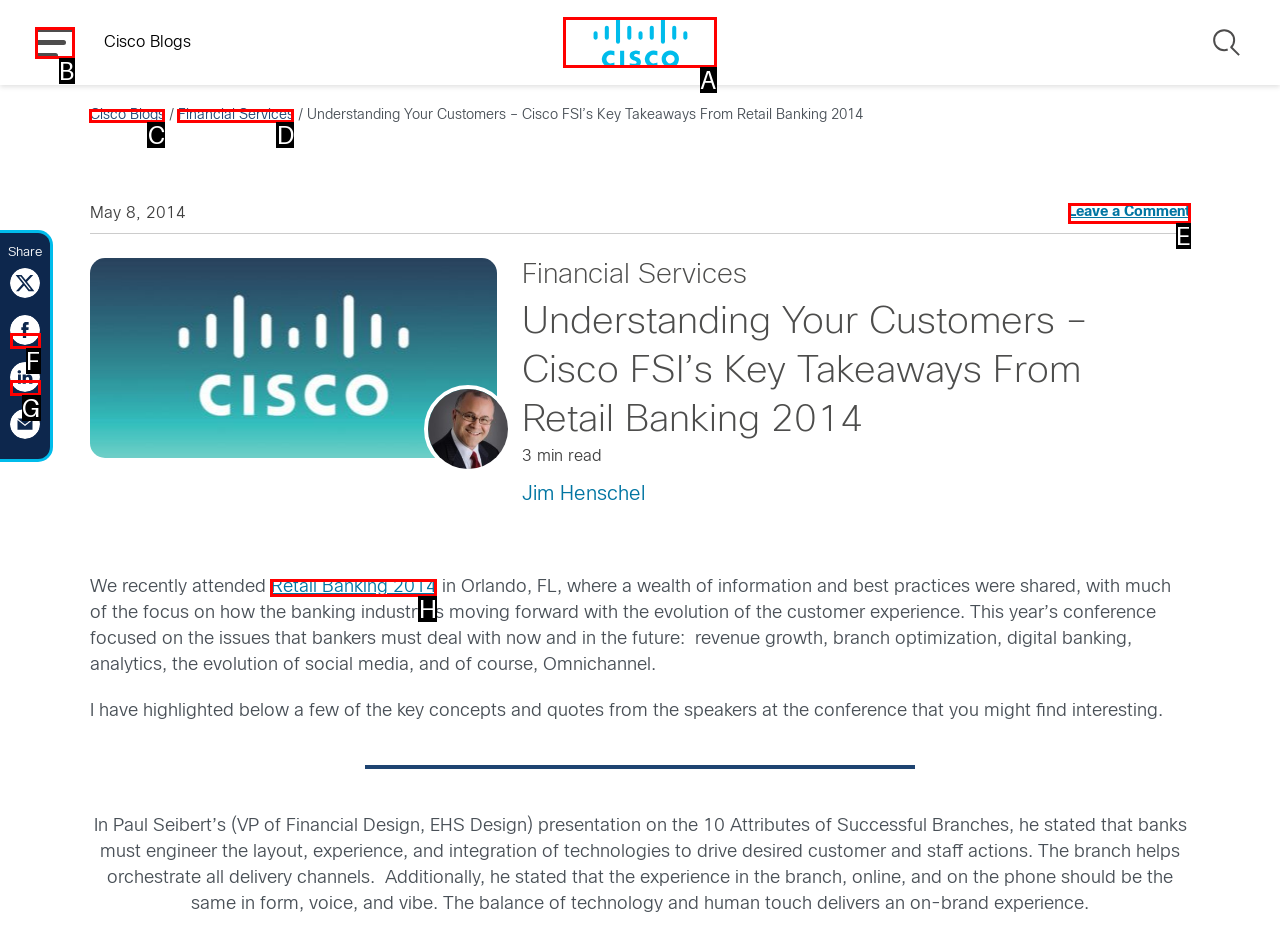Match the option to the description: alt="share on linkedin"
State the letter of the correct option from the available choices.

G